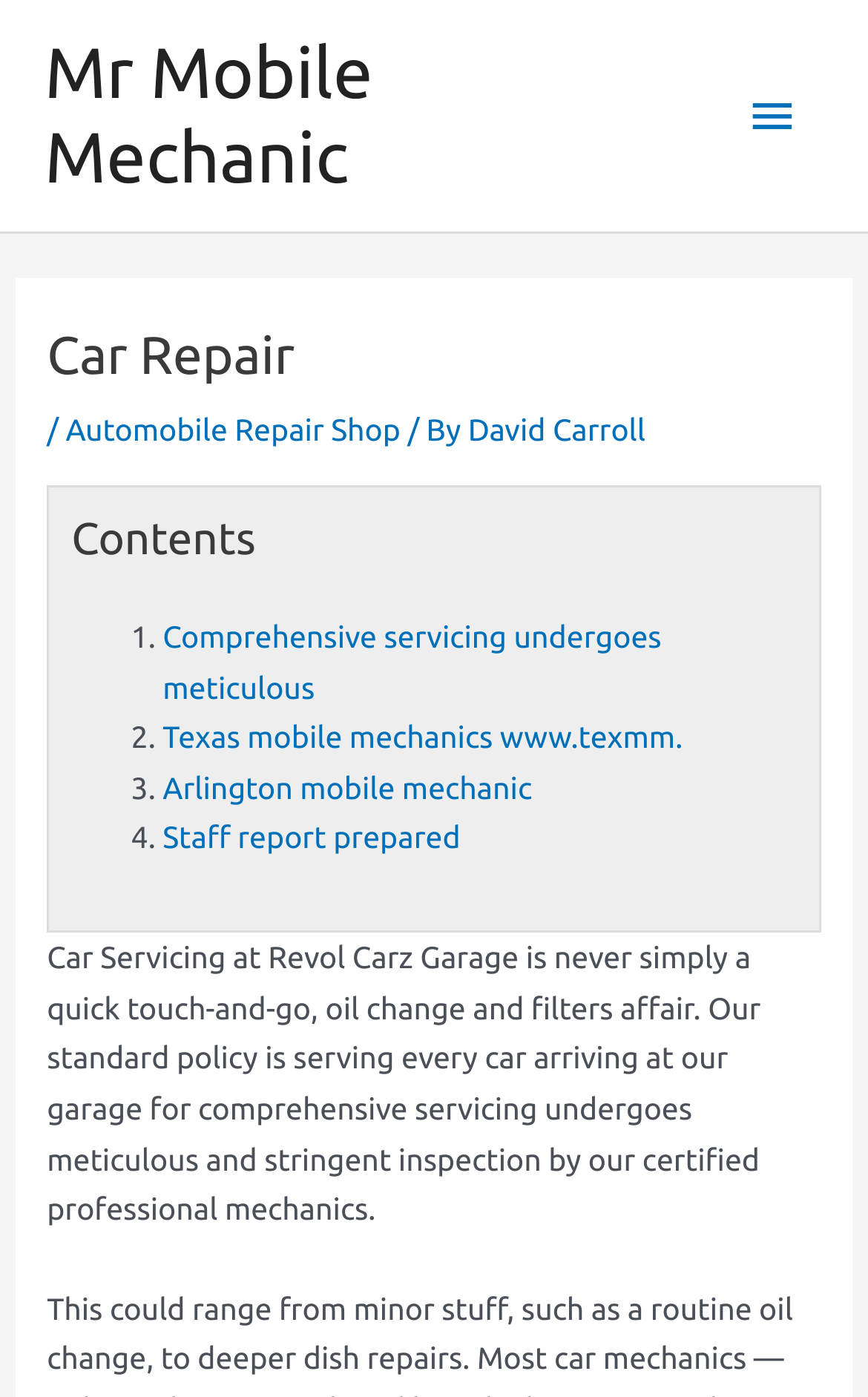Use a single word or phrase to answer the question: 
What is the main topic of this webpage?

Car Repair